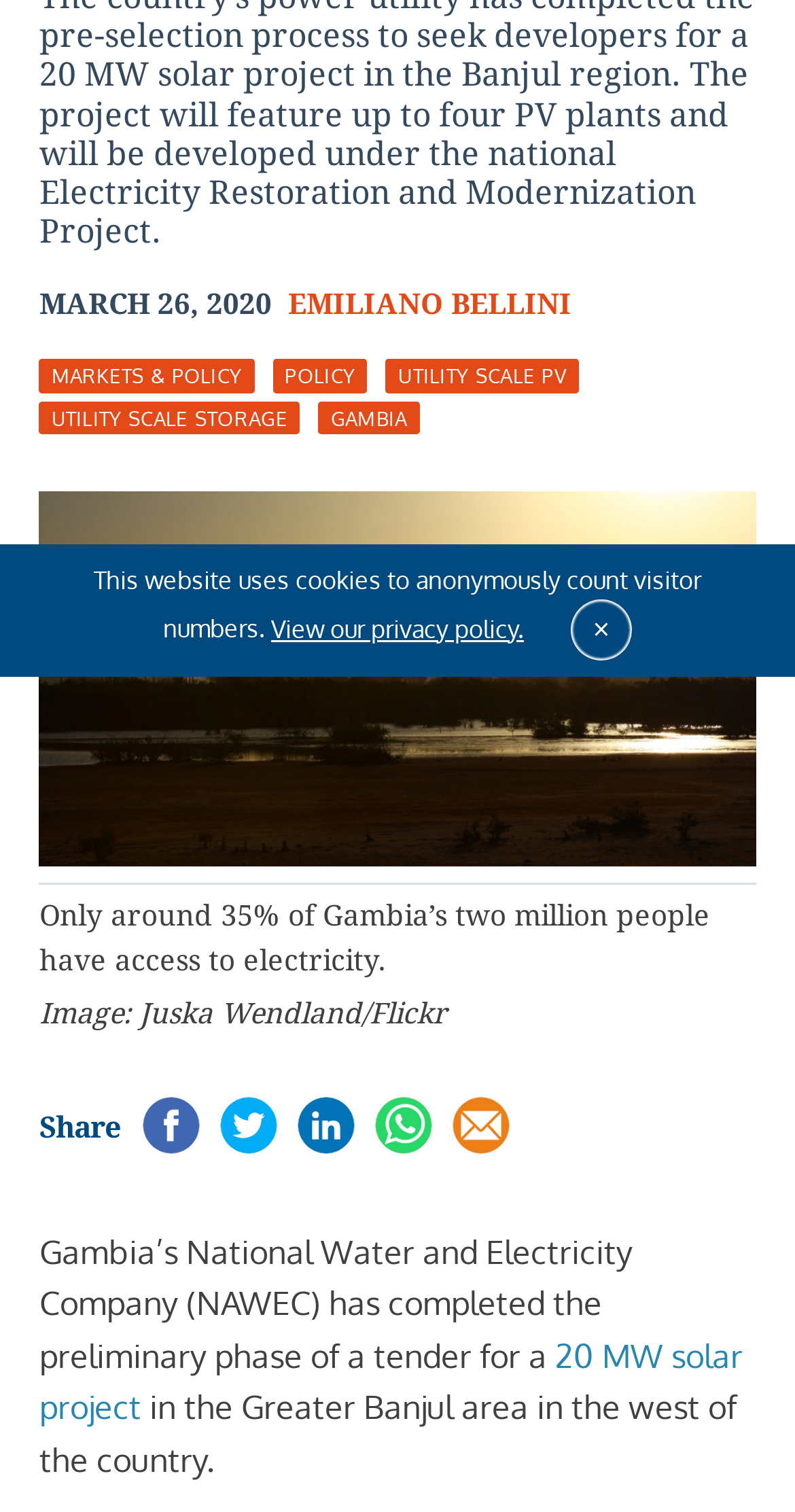Please find the bounding box coordinates (top-left x, top-left y, bottom-right x, bottom-right y) in the screenshot for the UI element described as follows: ×

[0.718, 0.396, 0.795, 0.437]